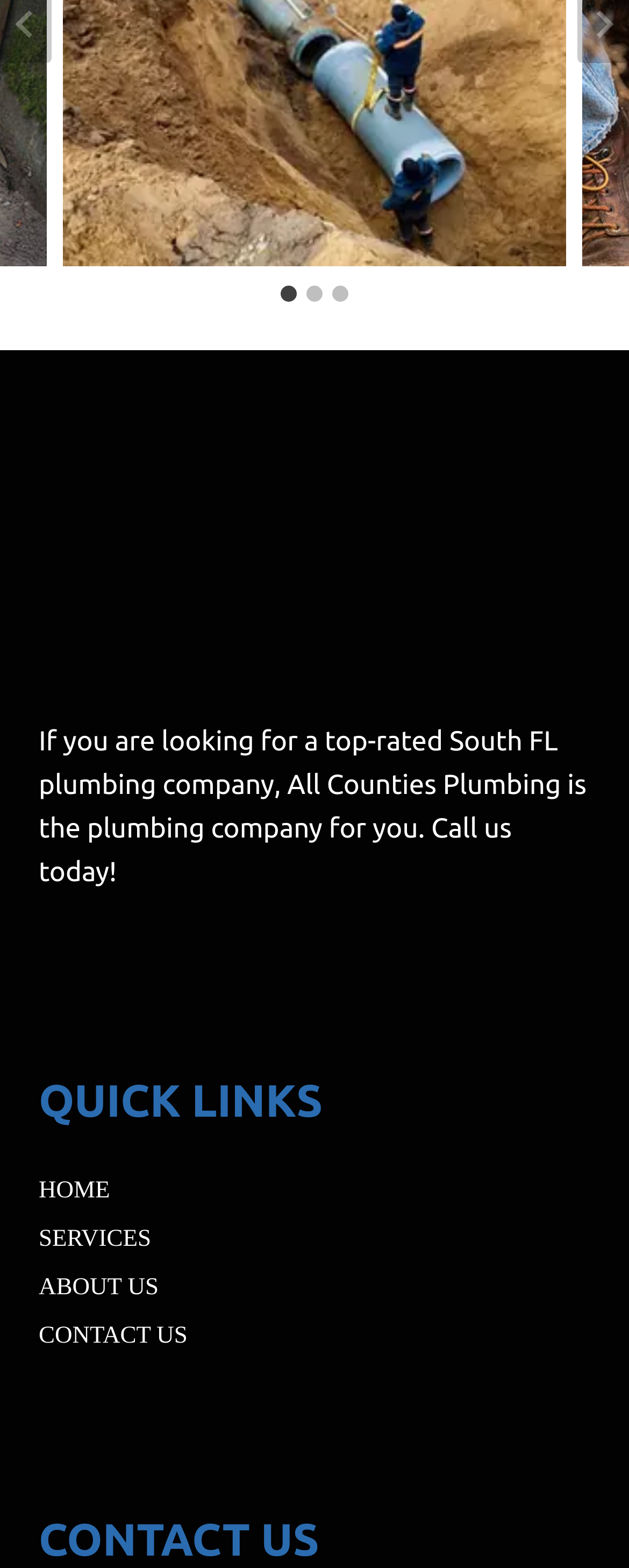Provide a brief response using a word or short phrase to this question:
How many links are available under the 'QUICK LINKS' heading?

4